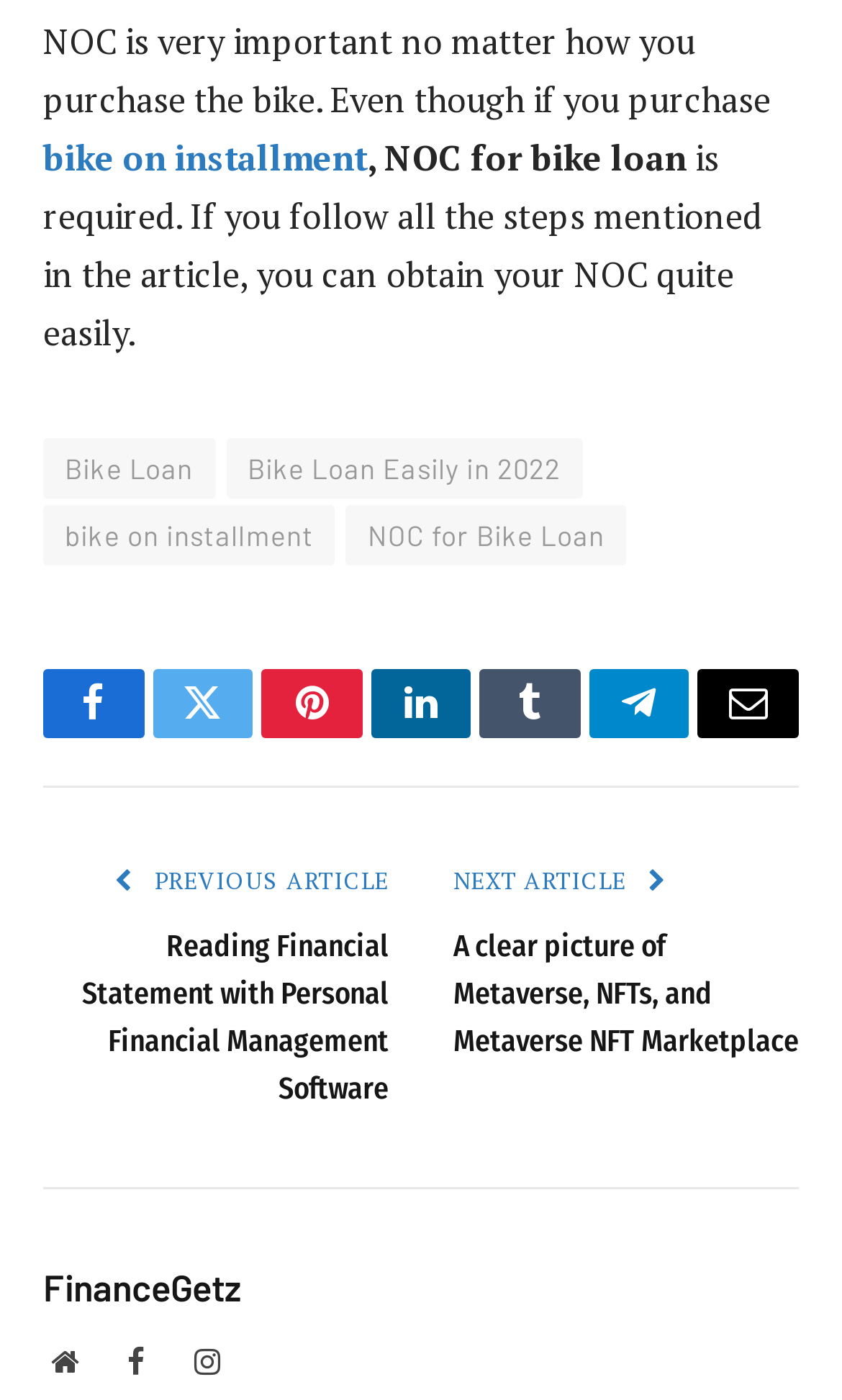How many links are present in the webpage?
Please give a detailed and thorough answer to the question, covering all relevant points.

The webpage contains 11 links, including links to 'Bike Loan', 'Bike Loan Easily in 2022', 'bike on installment', 'NOC for Bike Loan', social media links, and links to previous and next articles.